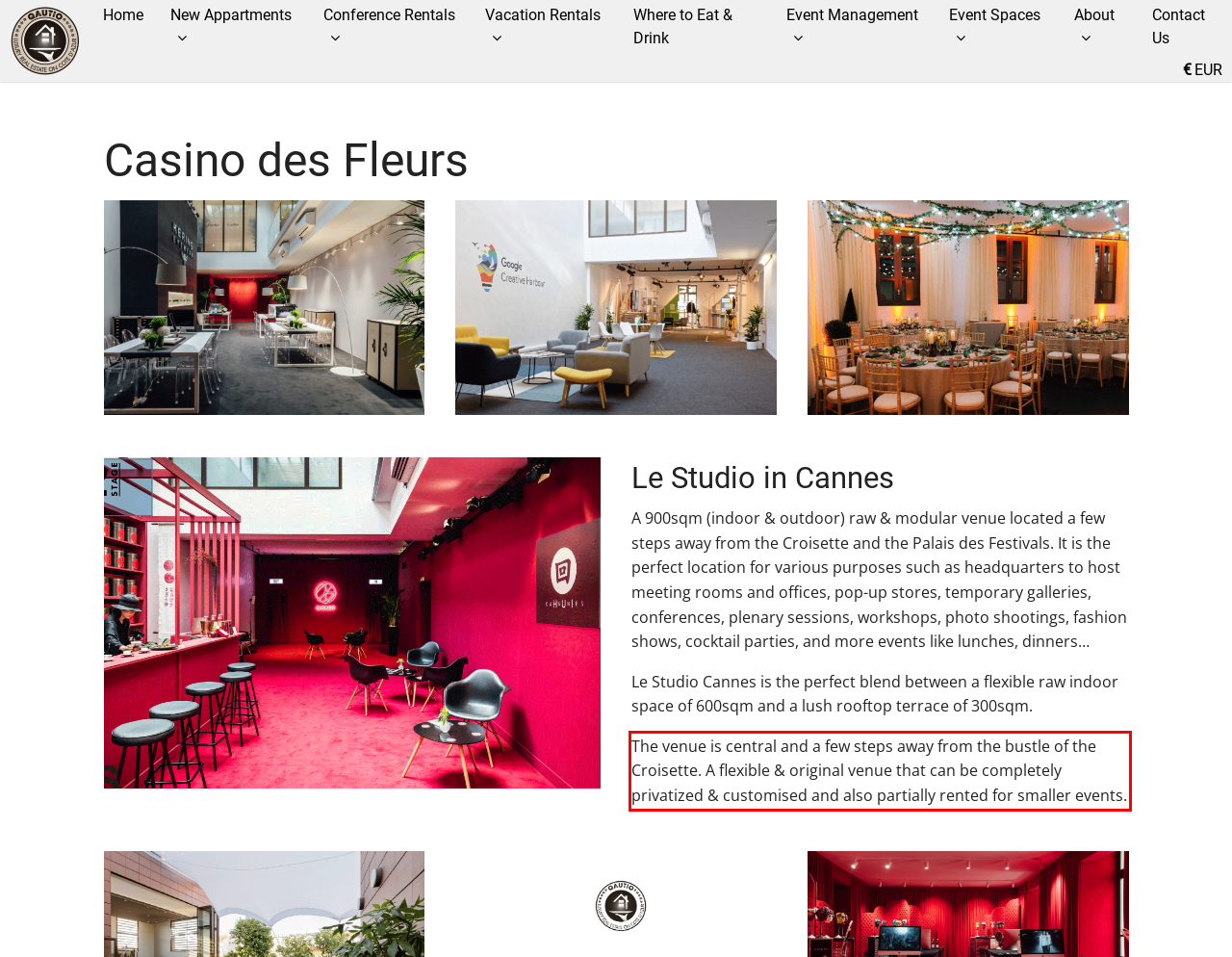Inspect the webpage screenshot that has a red bounding box and use OCR technology to read and display the text inside the red bounding box.

The venue is central and a few steps away from the bustle of the Croisette. A flexible & original venue that can be completely privatized & customised and also partially rented for smaller events.